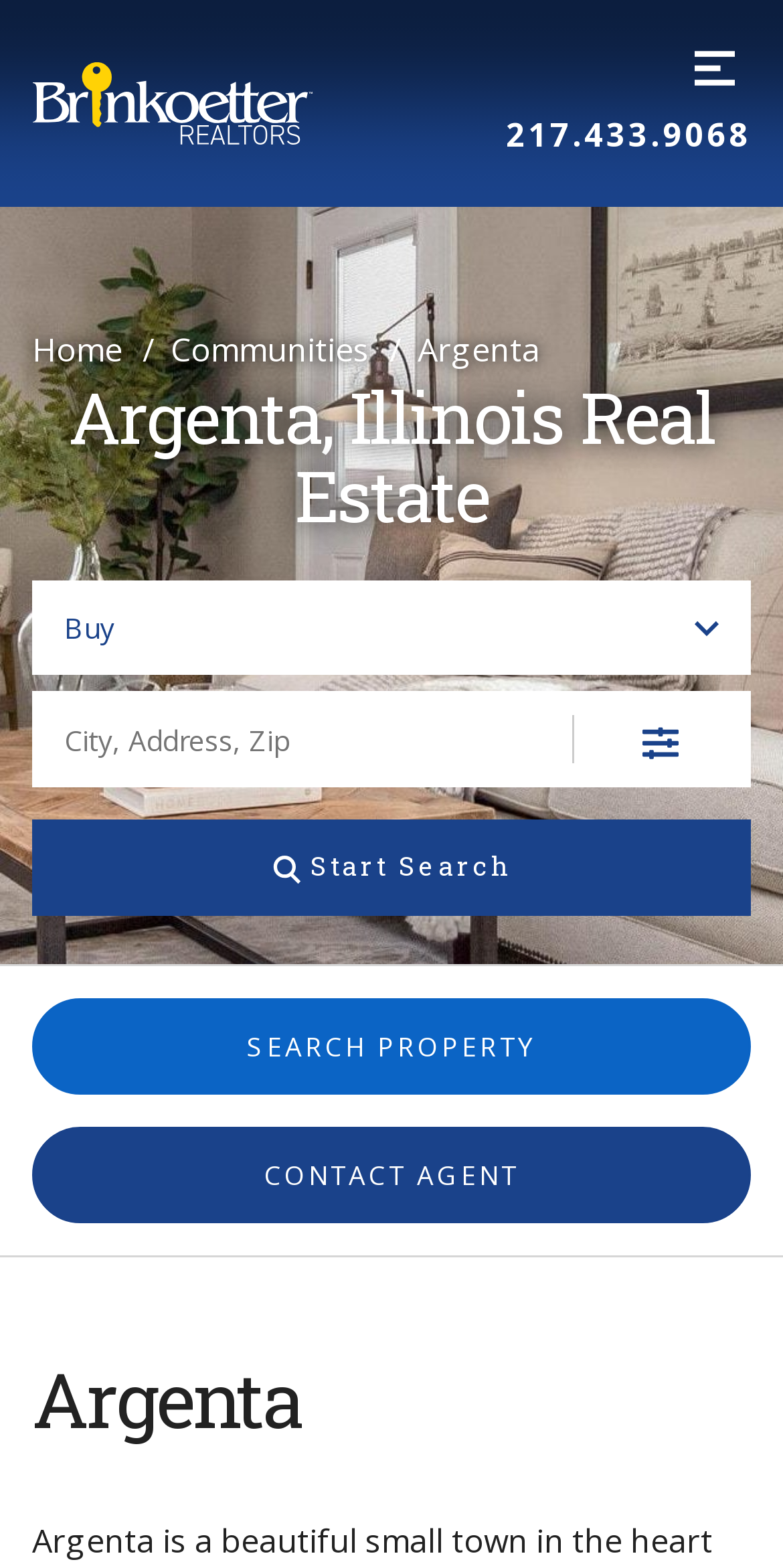Determine the bounding box for the HTML element described here: "Menu". The coordinates should be given as [left, top, right, bottom] with each number being a float between 0 and 1.

[0.867, 0.02, 0.959, 0.067]